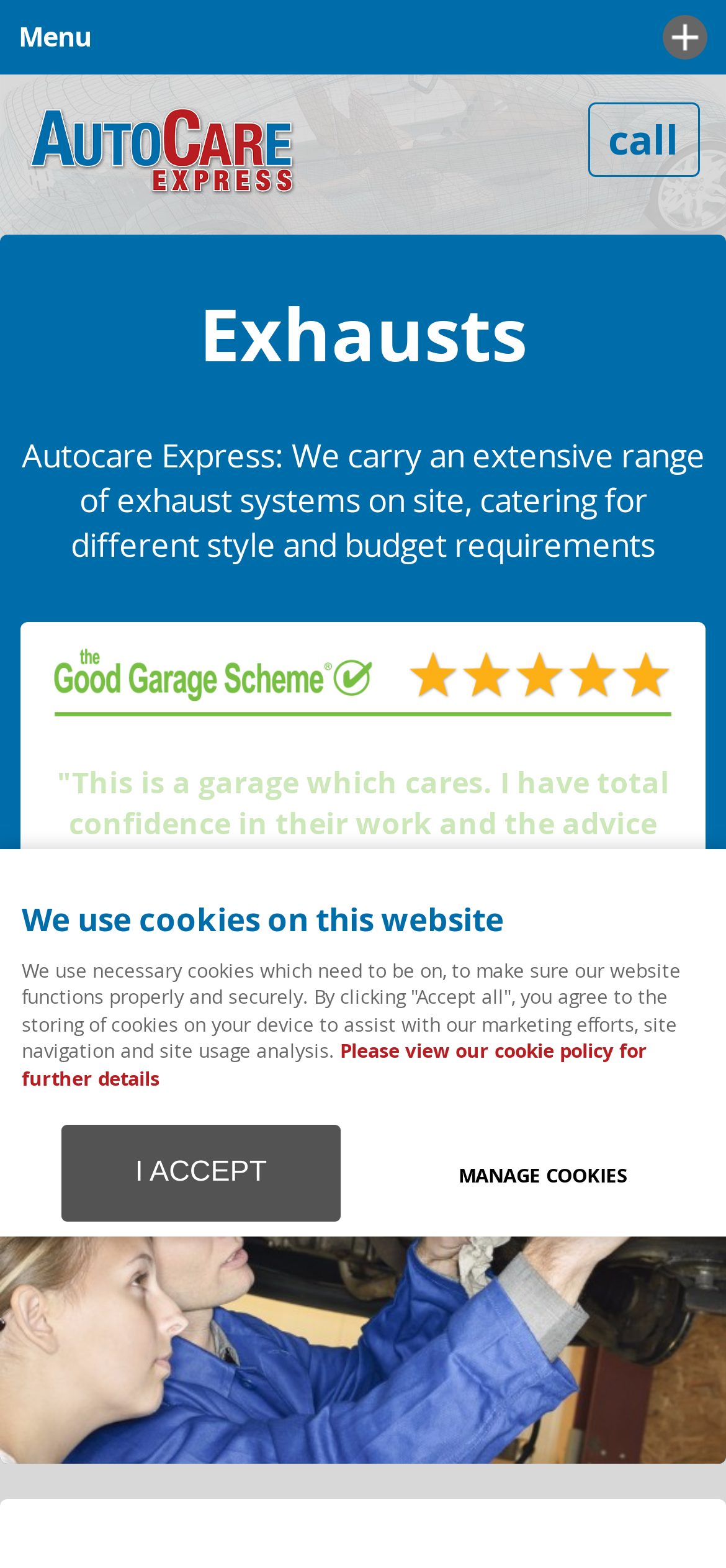Describe every aspect of the webpage in a detailed manner.

The webpage is about Autocare Express, a car and vehicle exhaust service provider in Witney and Oxford. At the top, there is a menu link on the left side, followed by a series of links for different services, including Car Servicing, MOTs, Exhausts, Tyres, Brakes, Alloy Wheel Repair, and Air Conditioning, which are aligned horizontally across the top of the page. 

Below the menu, there is a logo image of Autocare Express, accompanied by a "call" link on the right side. 

The main content of the page is divided into sections. The first section is headed by "Exhausts" and provides a brief description of the exhaust systems they offer. 

Below this section, there is a customer testimonial link, which is a quote praising the service of the garage. 

Further down, there is a large image that spans the entire width of the page. 

At the bottom of the page, there is a section about cookies, headed by "We use cookies on this website". This section explains the use of necessary cookies and provides options to accept or manage cookies, with a button to accept and a link to view the cookie policy.